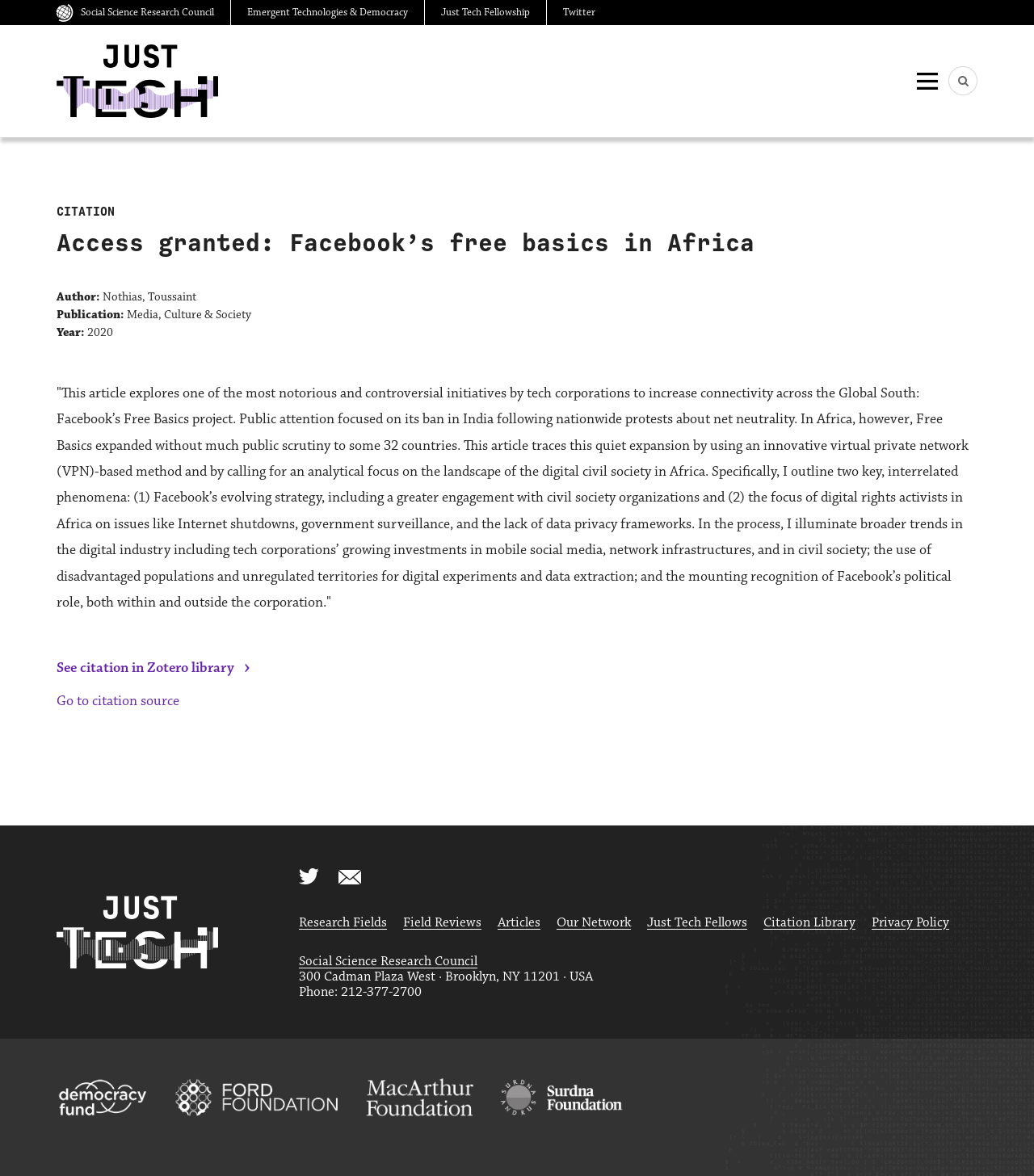Find the bounding box coordinates for the area that should be clicked to accomplish the instruction: "Go to the 'Research Fields' page".

[0.289, 0.778, 0.374, 0.792]